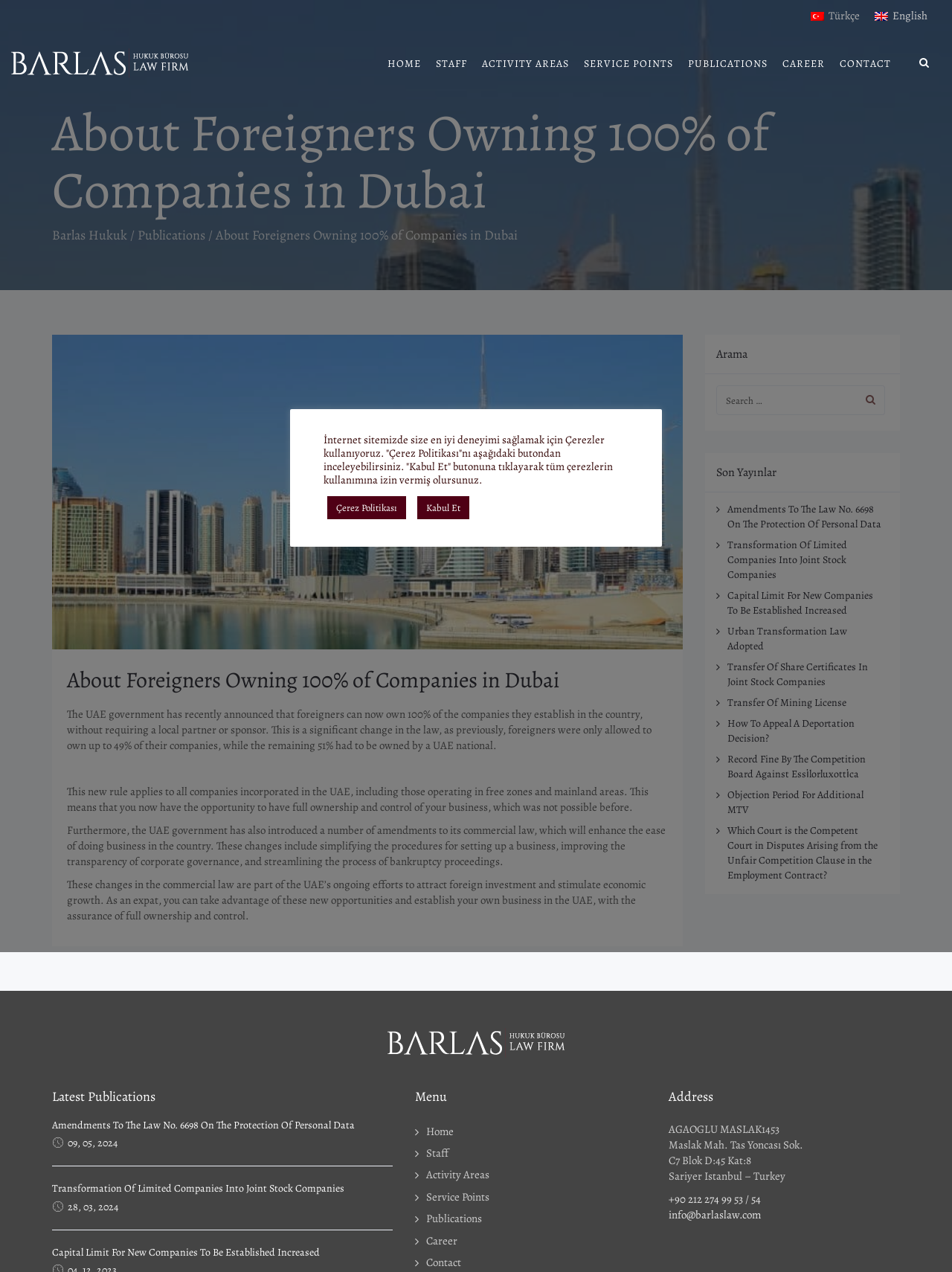Please find the bounding box coordinates in the format (top-left x, top-left y, bottom-right x, bottom-right y) for the given element description. Ensure the coordinates are floating point numbers between 0 and 1. Description: Objection Period For Additional MTV

[0.764, 0.62, 0.907, 0.642]